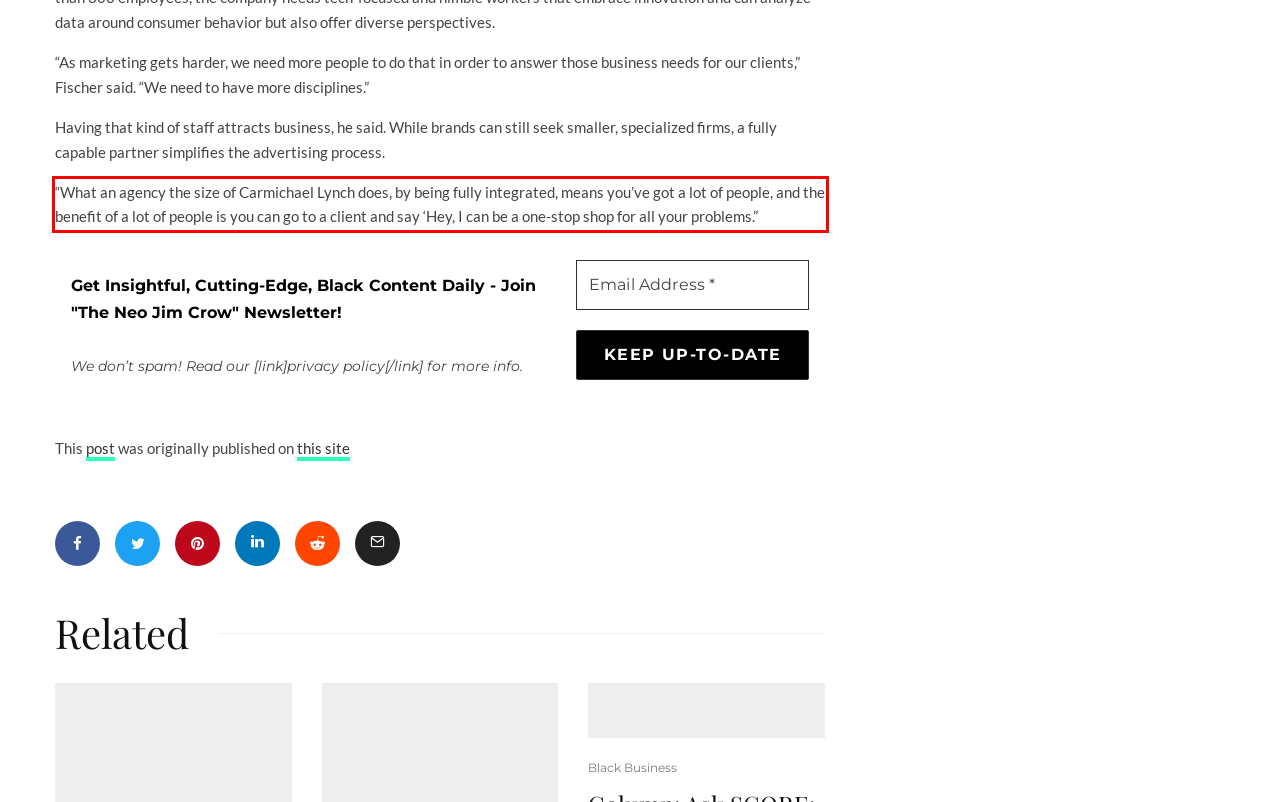Given the screenshot of a webpage, identify the red rectangle bounding box and recognize the text content inside it, generating the extracted text.

“What an agency the size of Carmichael Lynch does, by being fully integrated, means you’ve got a lot of people, and the benefit of a lot of people is you can go to a client and say ‘Hey, I can be a one-stop shop for all your problems.”